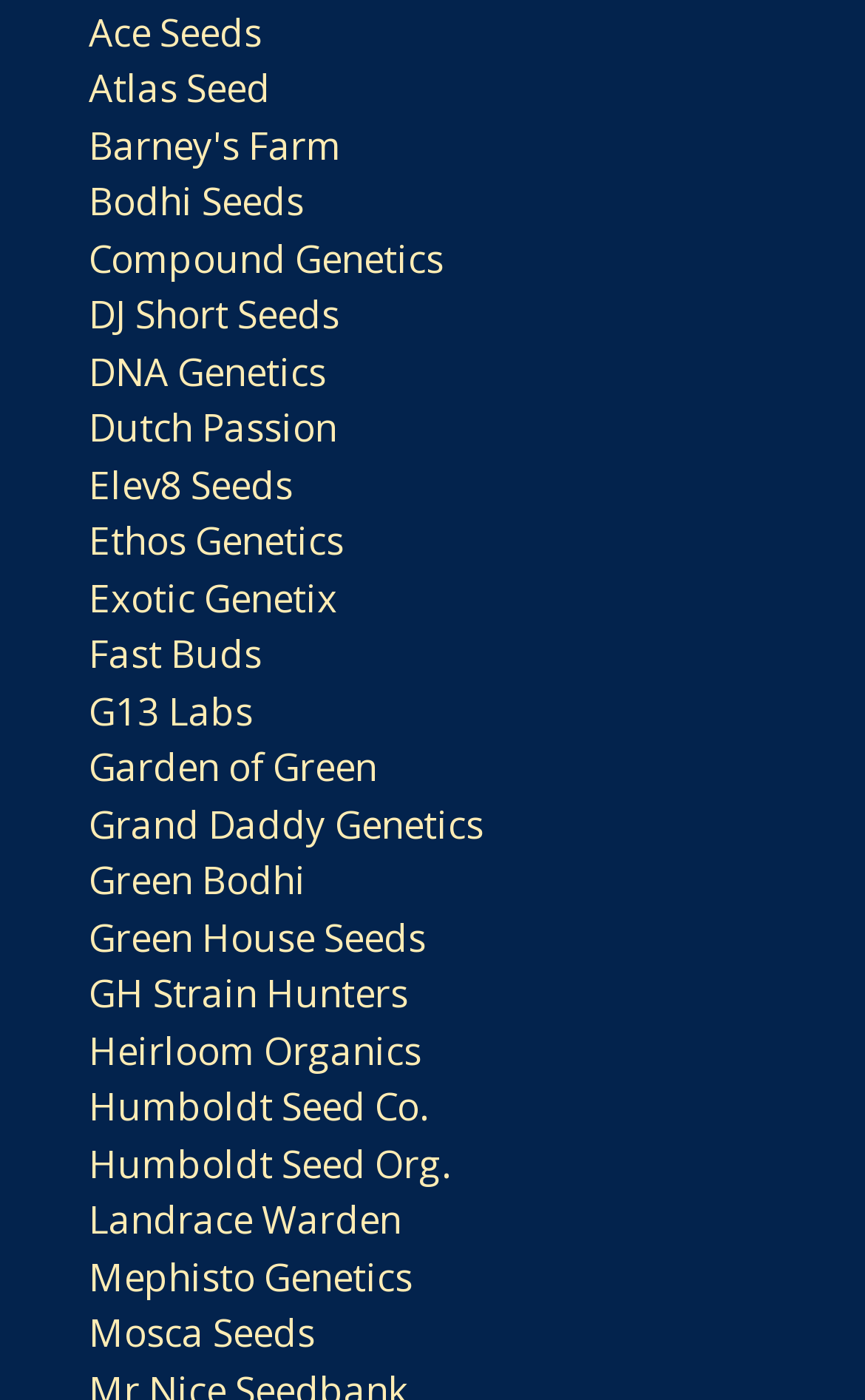Ascertain the bounding box coordinates for the UI element detailed here: "parent_node: Search name="s" placeholder=""". The coordinates should be provided as [left, top, right, bottom] with each value being a float between 0 and 1.

None